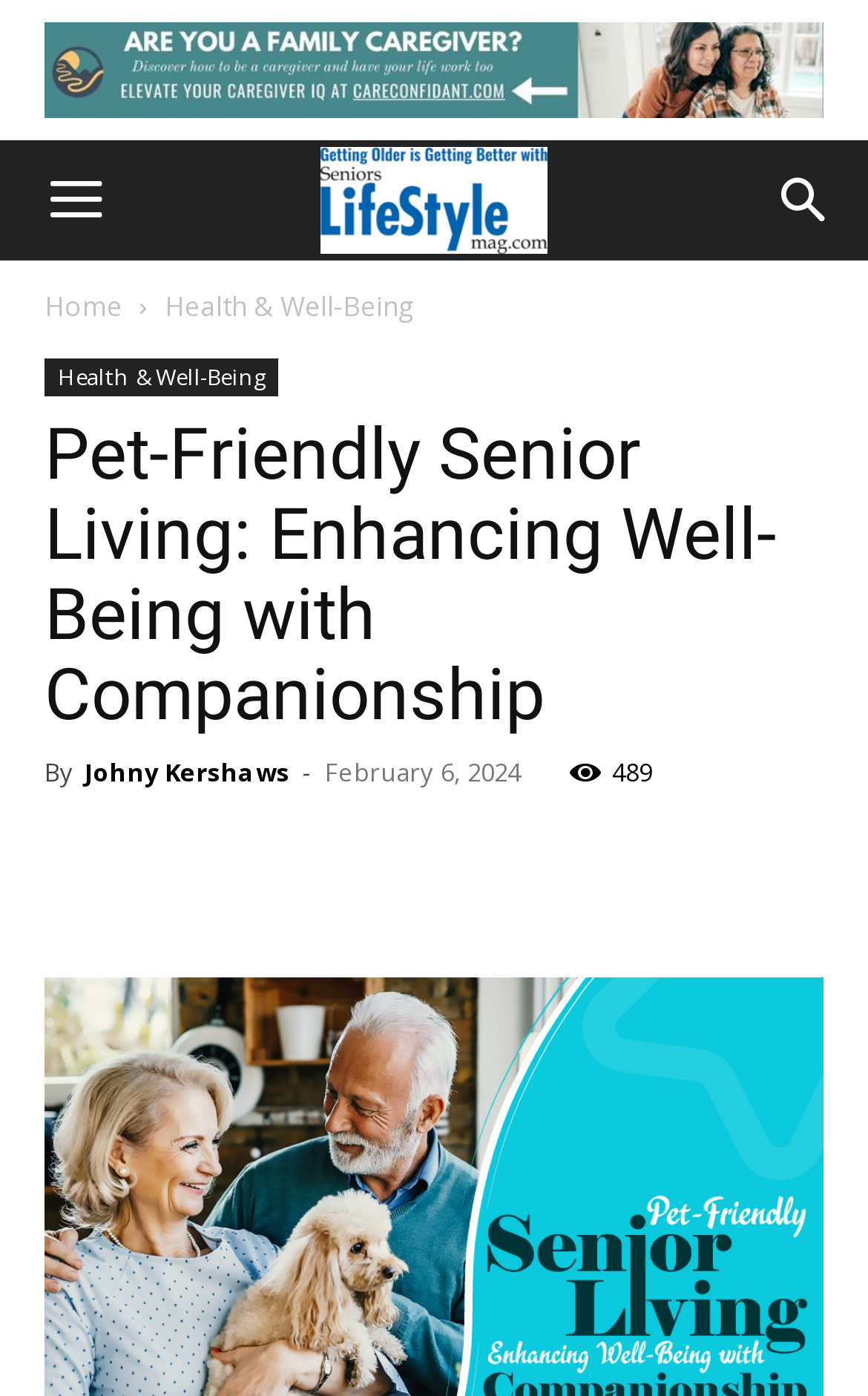Can you find the bounding box coordinates for the element that needs to be clicked to execute this instruction: "Read the article by Johny Kershaws"? The coordinates should be given as four float numbers between 0 and 1, i.e., [left, top, right, bottom].

[0.097, 0.541, 0.333, 0.565]